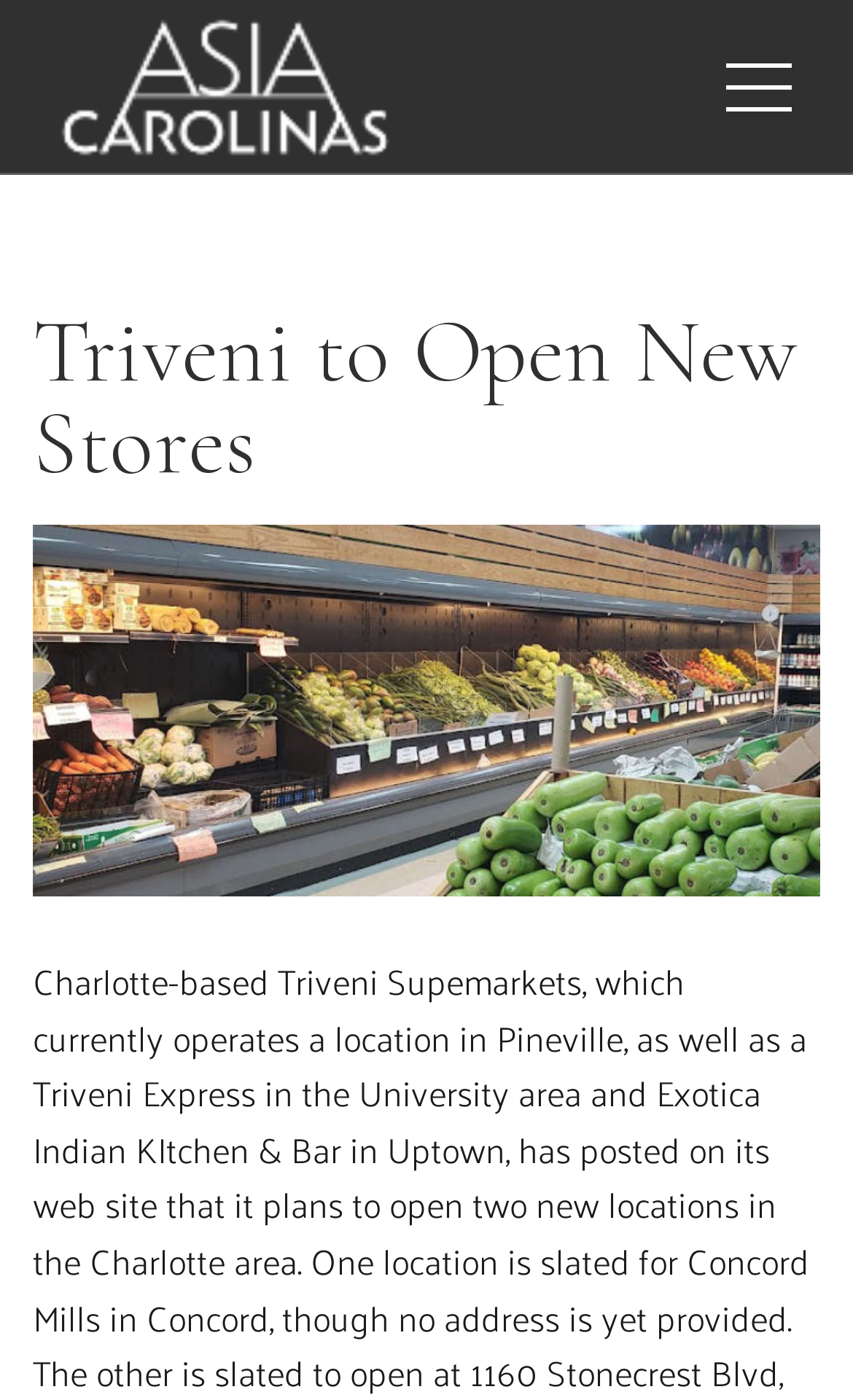Identify the bounding box coordinates for the UI element described as: "parent_node: About Us".

[0.851, 0.0, 0.928, 0.125]